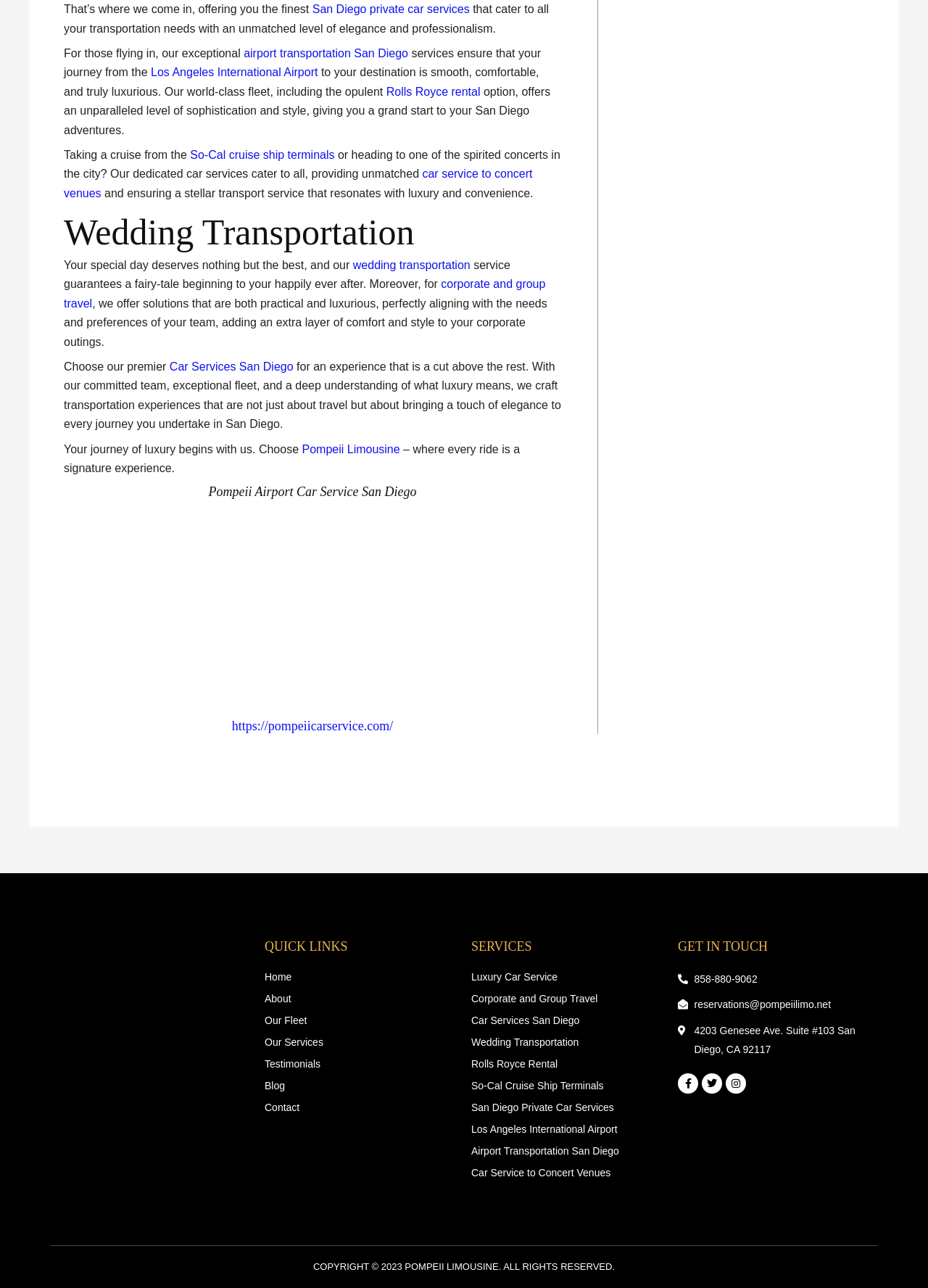What type of vehicle is available for rental?
Please give a detailed answer to the question using the information shown in the image.

According to the webpage content, Pompeii Limousine offers Rolls Royce rental services, as mentioned in the 'Rolls Royce Rental' link under the 'SERVICES' section.